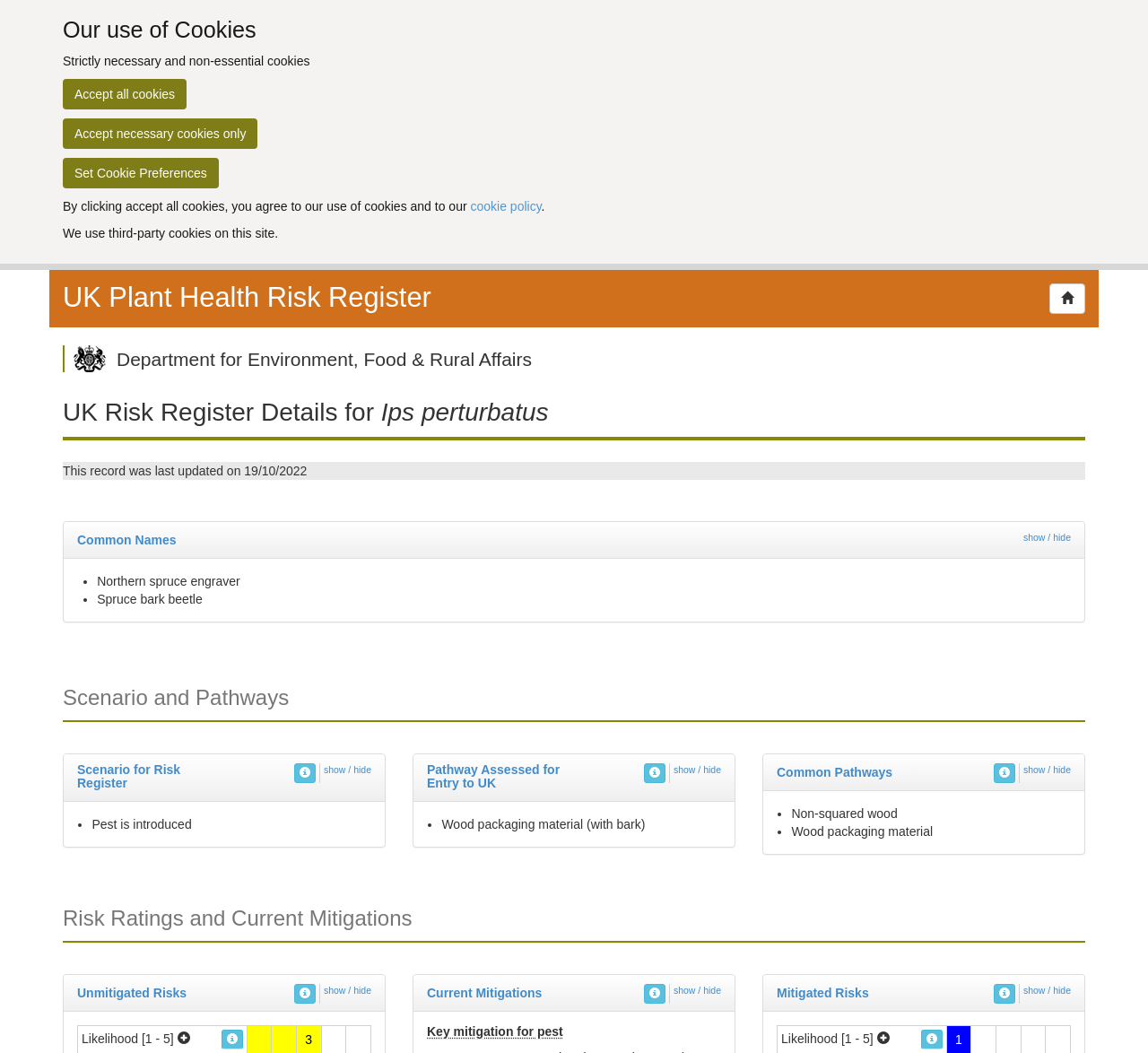Please give the bounding box coordinates of the area that should be clicked to fulfill the following instruction: "Expand Mitigated Risks". The coordinates should be in the format of four float numbers from 0 to 1, i.e., [left, top, right, bottom].

[0.891, 0.936, 0.933, 0.946]